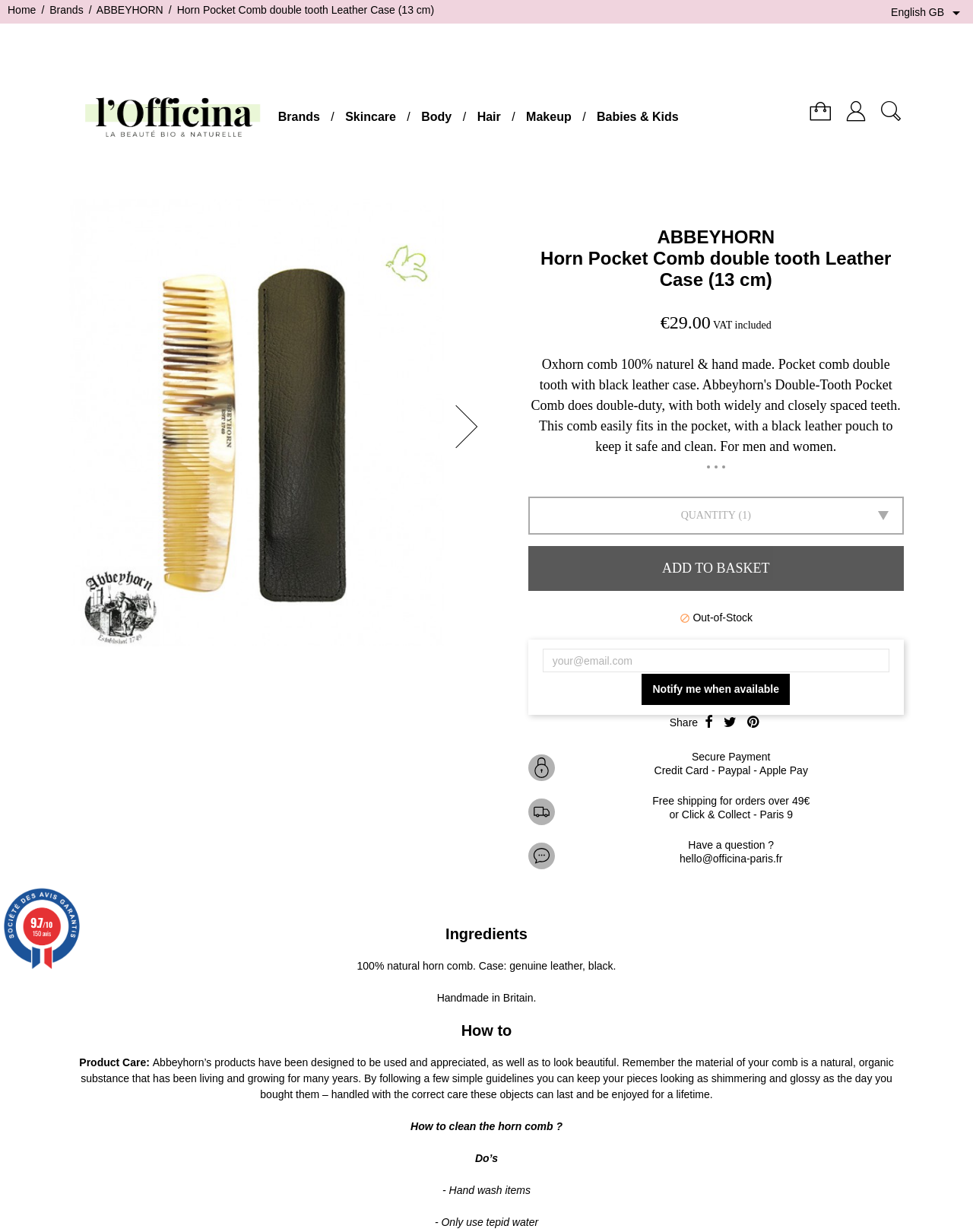Answer the question using only one word or a concise phrase: What is the price of the Abbeyhorn Horn Pocket Comb?

€29.00